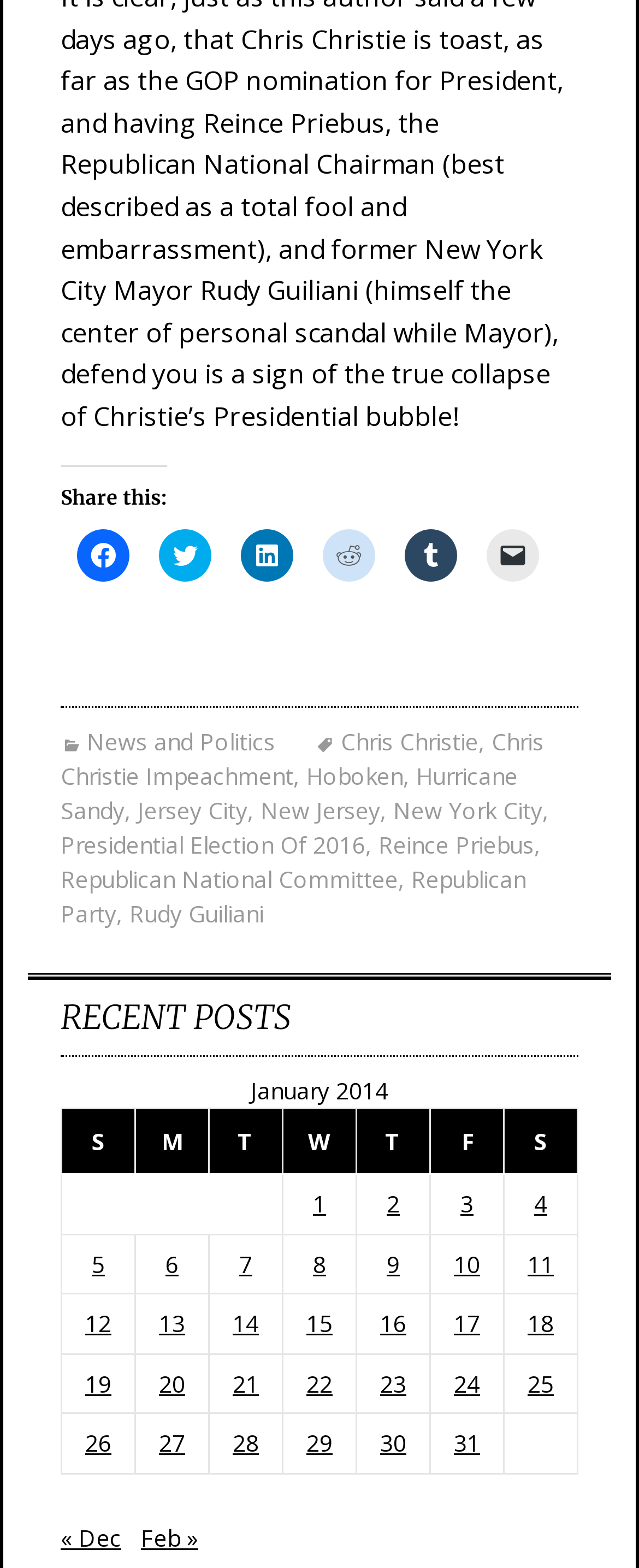Determine the bounding box coordinates for the area you should click to complete the following instruction: "view September 2022".

None